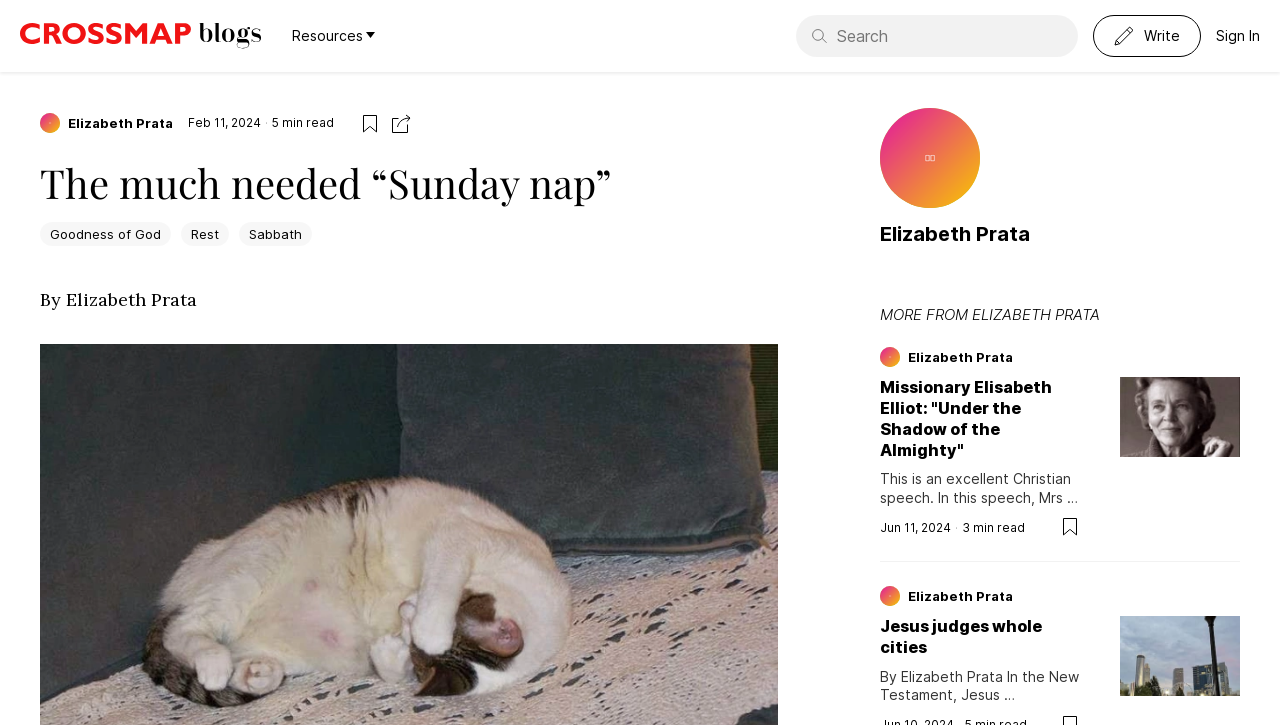Please find the bounding box coordinates of the element that must be clicked to perform the given instruction: "Search for something". The coordinates should be four float numbers from 0 to 1, i.e., [left, top, right, bottom].

[0.622, 0.021, 0.842, 0.079]